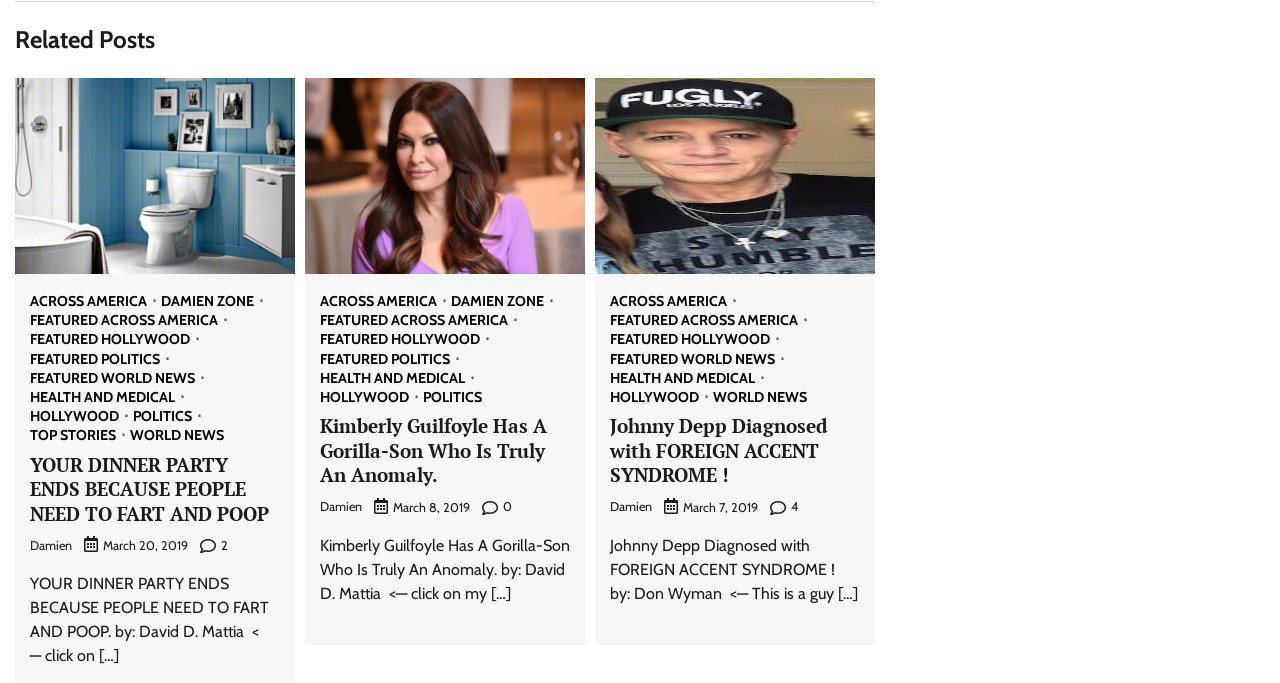What is the date of the post 'YOUR DINNER PARTY ENDS BECAUSE PEOPLE NEED TO FART AND POOP'?
Answer the question with a detailed and thorough explanation.

The date of the post 'YOUR DINNER PARTY ENDS BECAUSE PEOPLE NEED TO FART AND POOP' is March 20, 2019 as indicated by the StaticText 'March 20, 2019' below the post title.